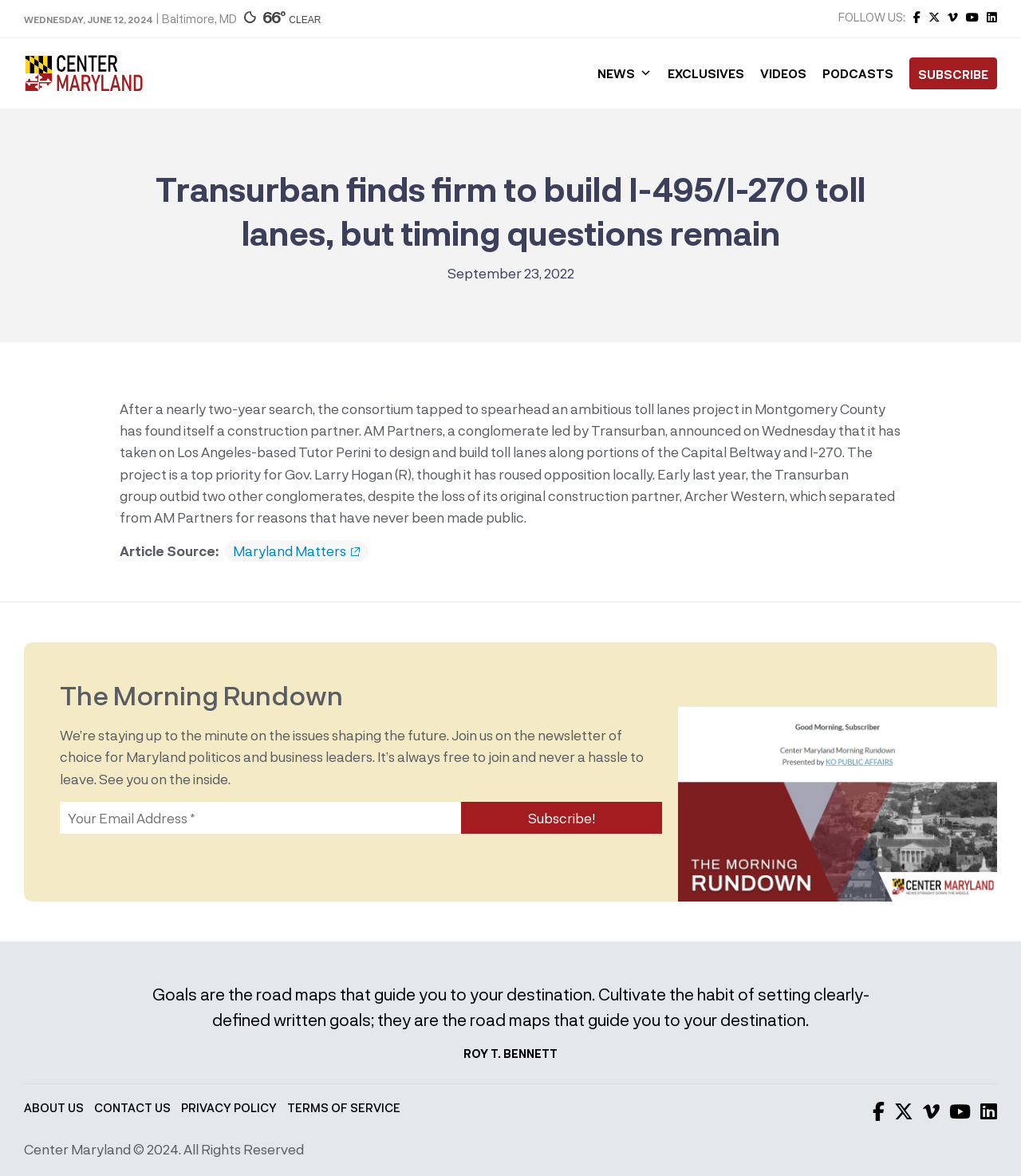Utilize the details in the image to thoroughly answer the following question: What social media platforms are available for following?

The webpage provides links to multiple social media platforms, including Facebook, Twitter, Instagram, and LinkedIn, which are represented by their respective icons.